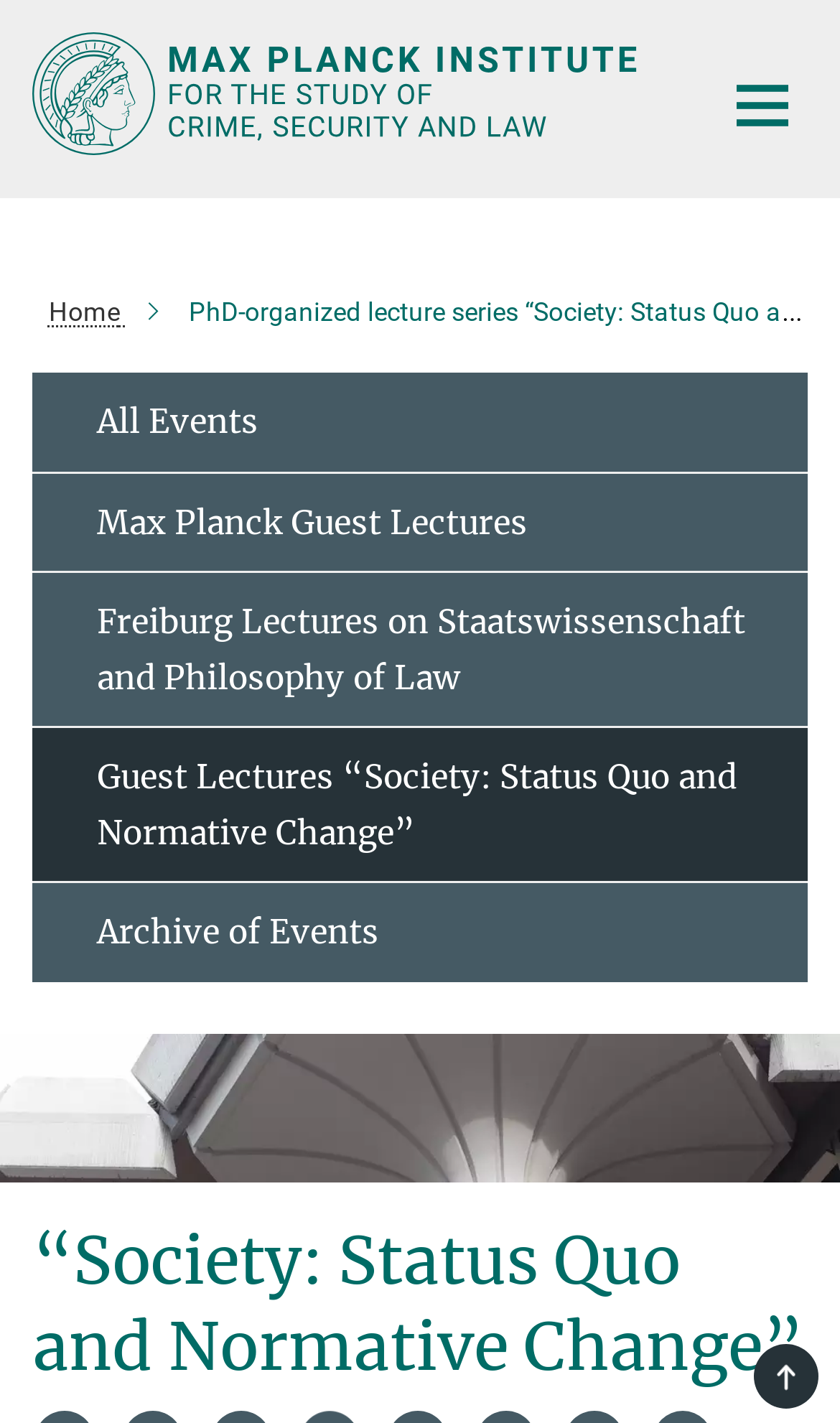Identify and provide the bounding box for the element described by: "All Events".

[0.038, 0.262, 0.962, 0.333]